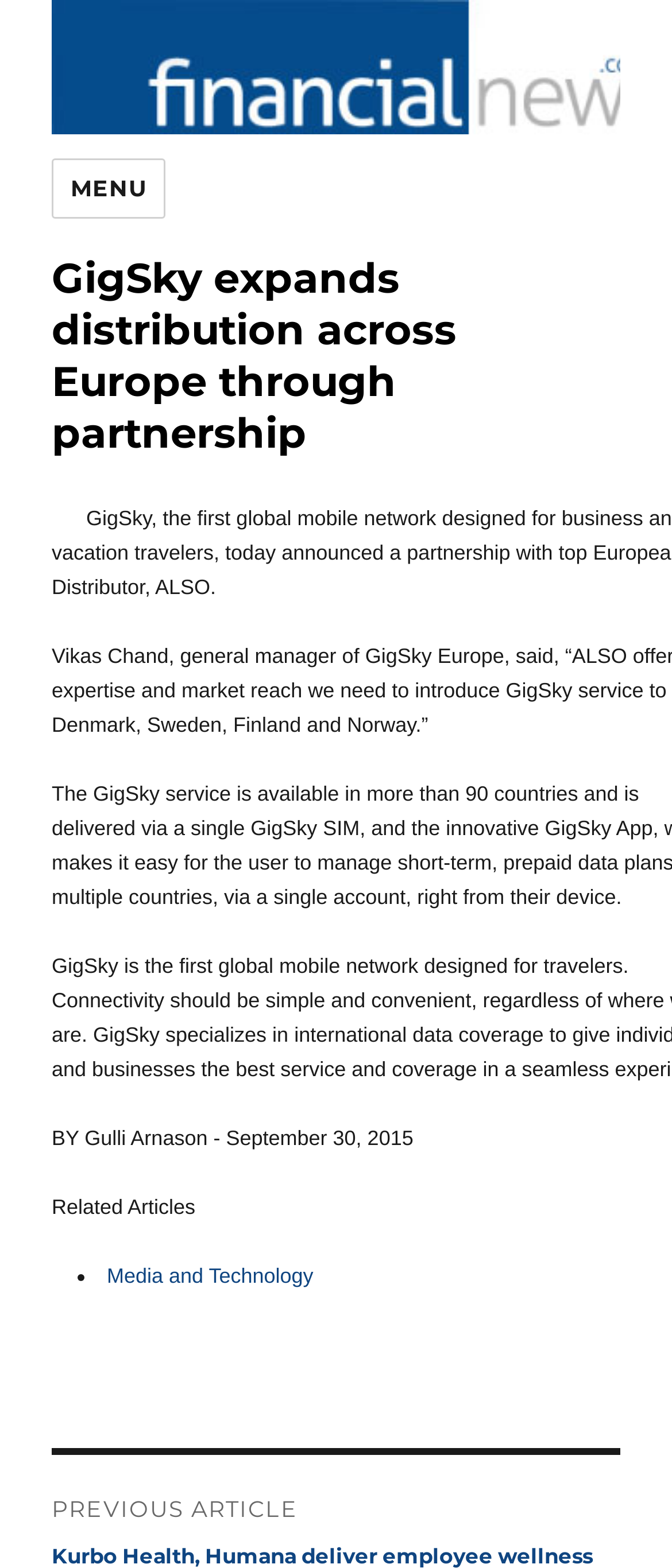Provide your answer to the question using just one word or phrase: How many related articles are listed?

1